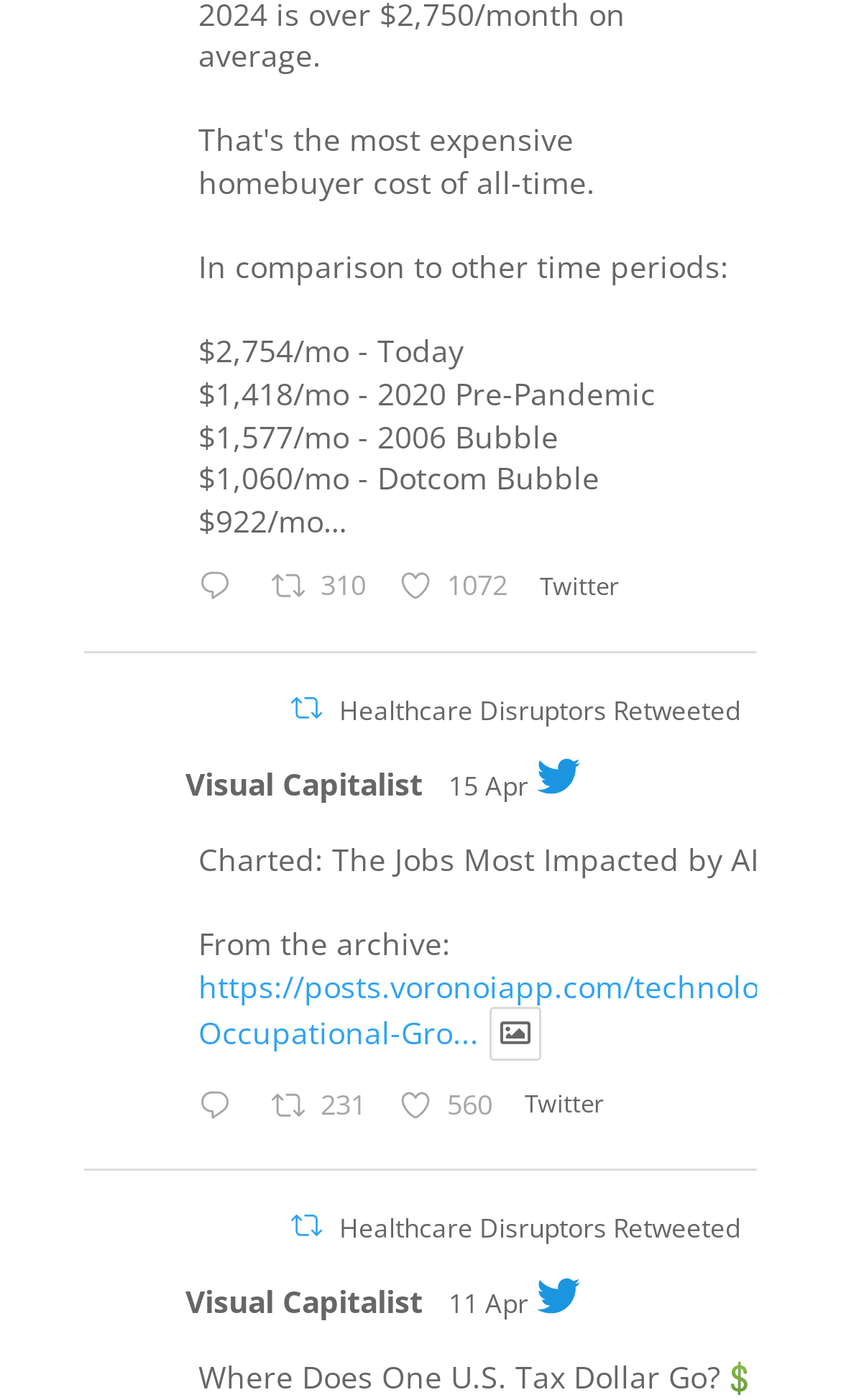Provide a one-word or short-phrase answer to the question:
Who retweeted 'Charted: The Jobs Most Impacted by AI'

Healthcare Disruptors